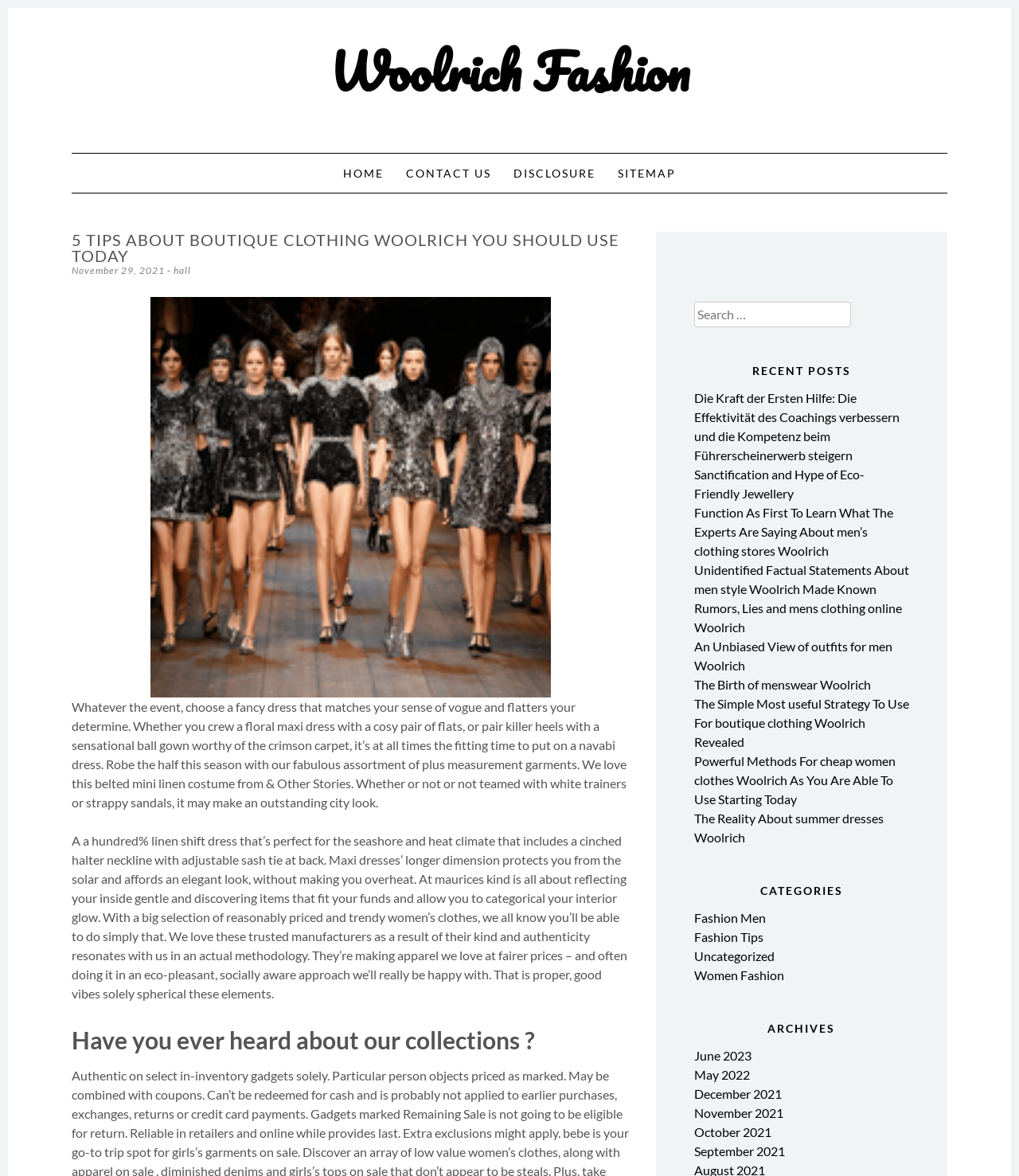Determine the coordinates of the bounding box that should be clicked to complete the instruction: "View the 'CATEGORIES' section". The coordinates should be represented by four float numbers between 0 and 1: [left, top, right, bottom].

[0.681, 0.747, 0.892, 0.768]